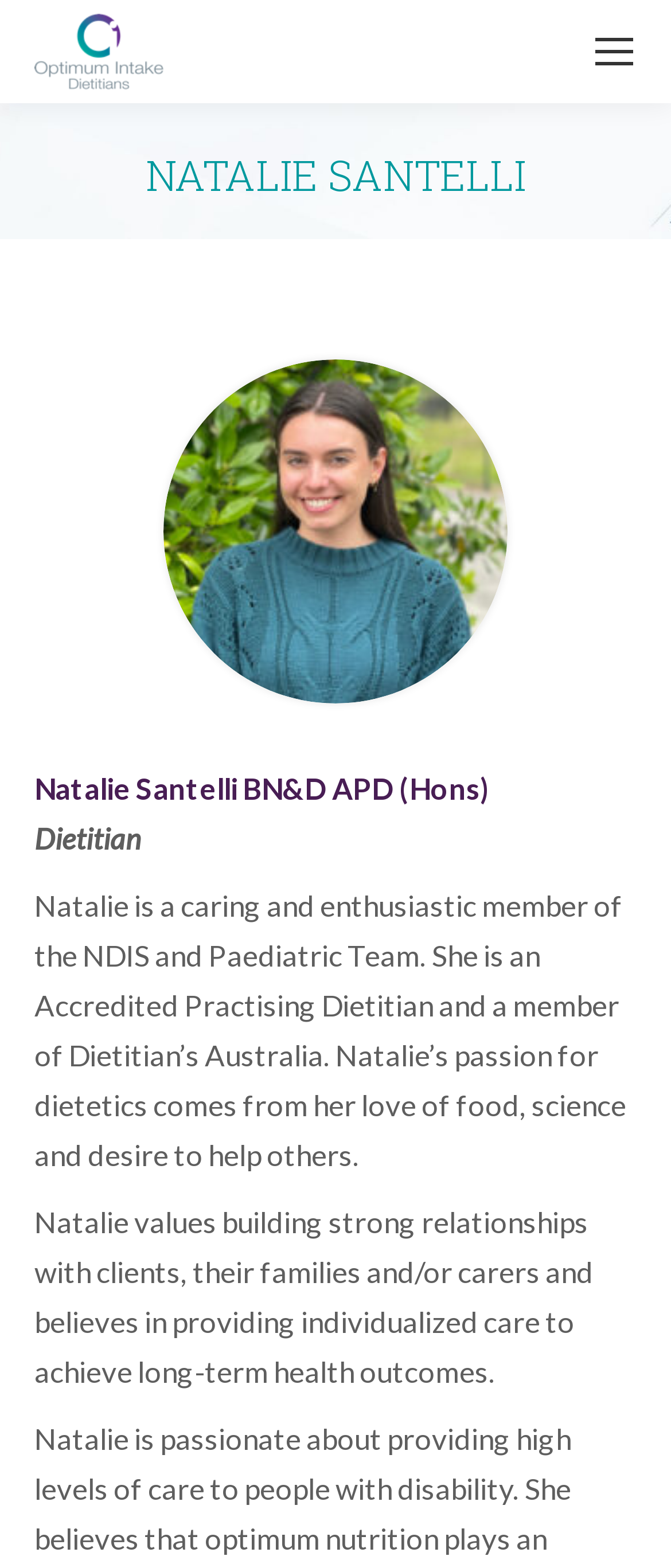Bounding box coordinates are specified in the format (top-left x, top-left y, bottom-right x, bottom-right y). All values are floating point numbers bounded between 0 and 1. Please provide the bounding box coordinate of the region this sentence describes: aria-label="Mobile menu icon"

[0.882, 0.019, 0.949, 0.047]